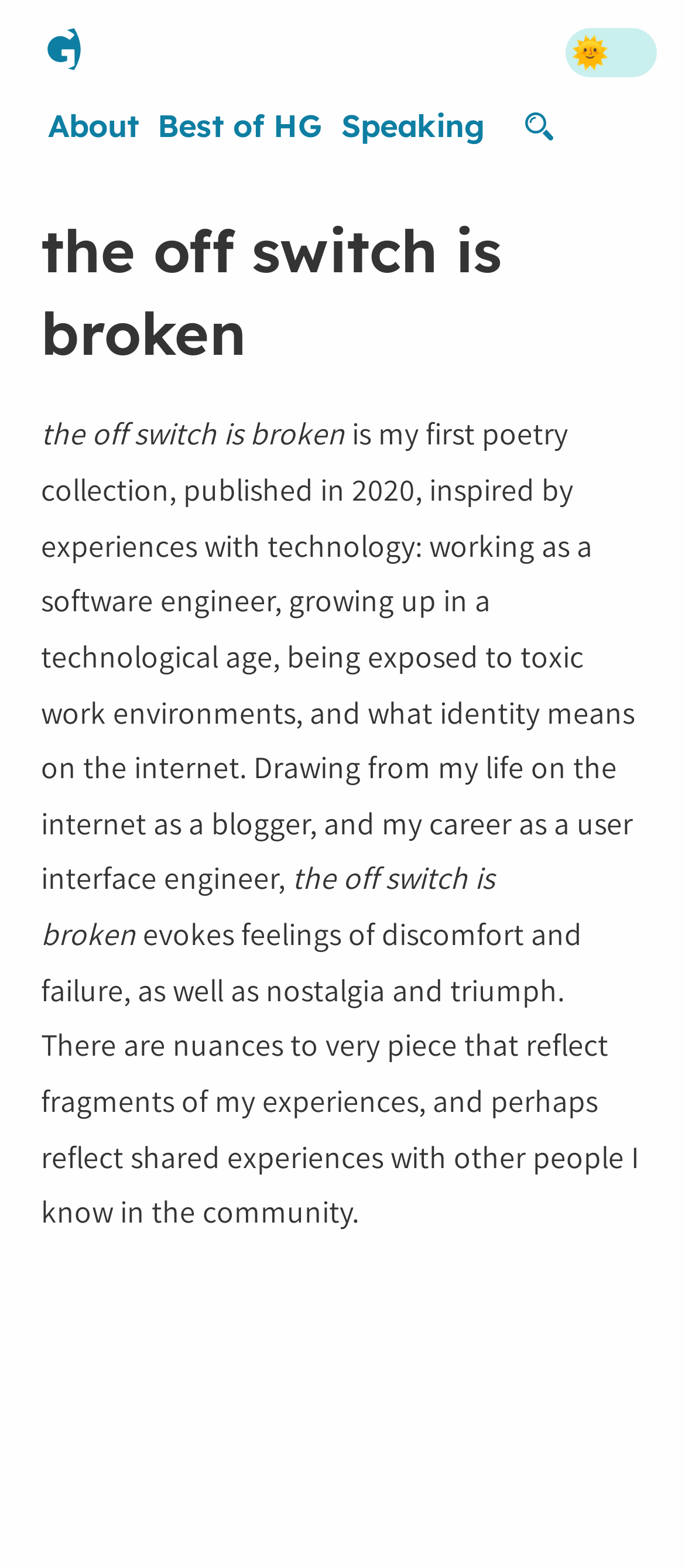Extract the bounding box coordinates for the HTML element that matches this description: "About". The coordinates should be four float numbers between 0 and 1, i.e., [left, top, right, bottom].

[0.06, 0.063, 0.214, 0.097]